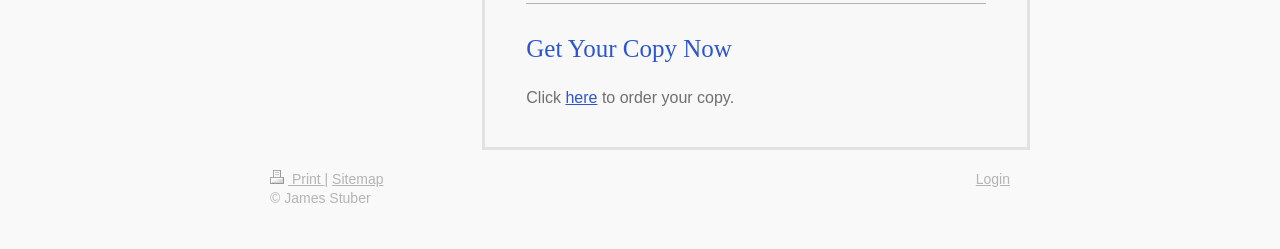Highlight the bounding box of the UI element that corresponds to this description: "Login".

[0.762, 0.685, 0.789, 0.749]